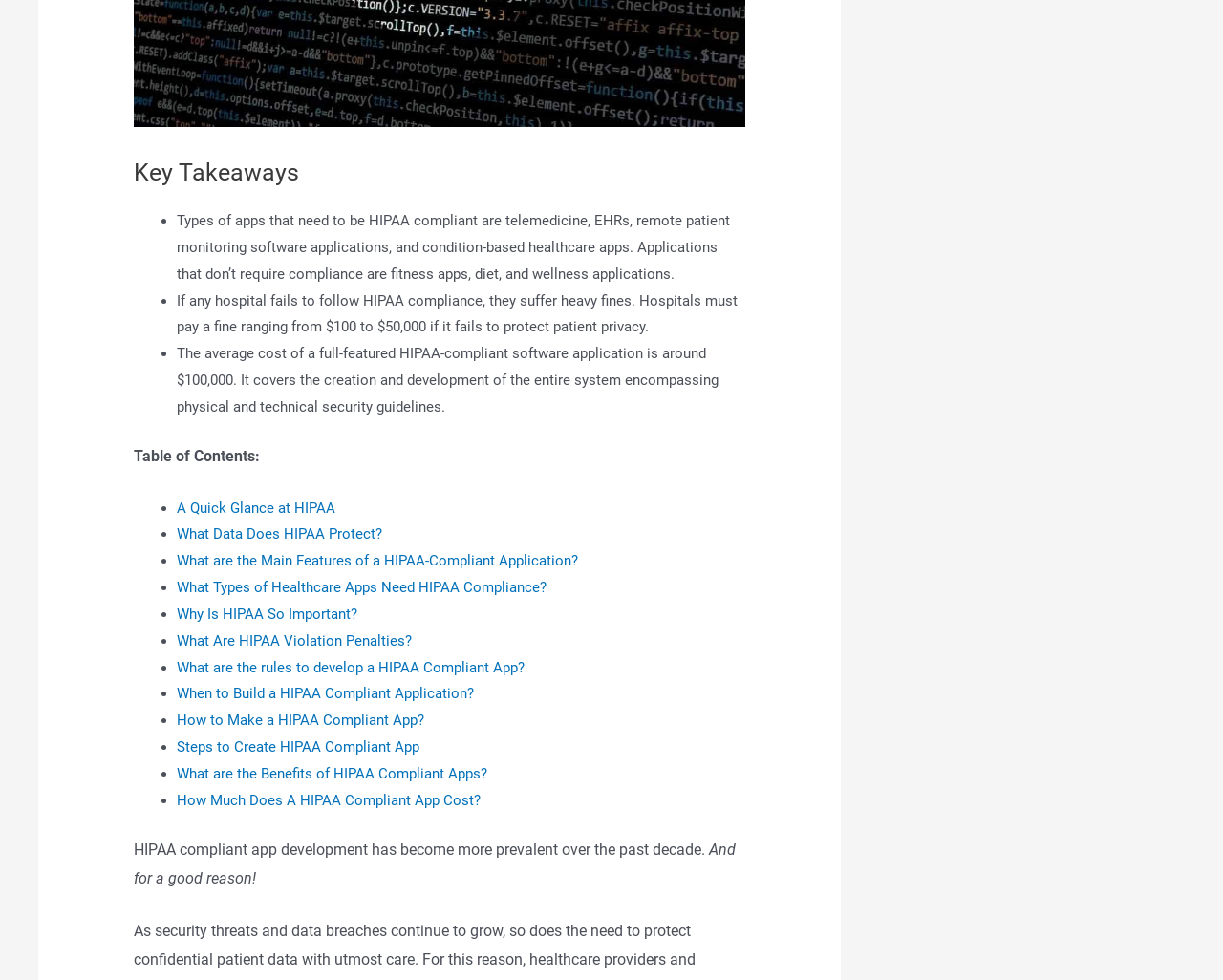Find the coordinates for the bounding box of the element with this description: "Why Is HIPAA So Important?".

[0.145, 0.618, 0.292, 0.635]